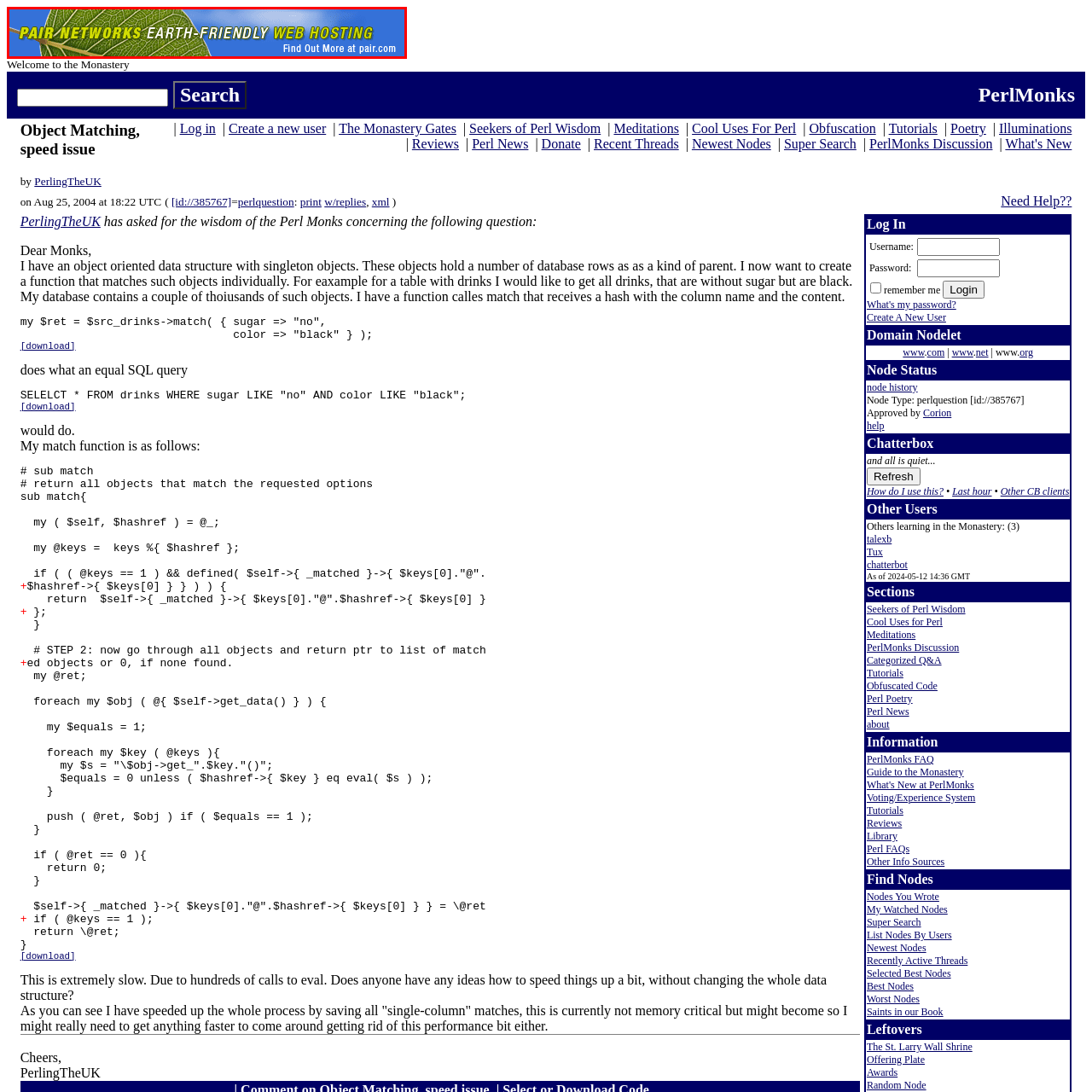Inspect the image outlined by the red box and answer the question using a single word or phrase:
What is the shape that overlays the background?

A leaf